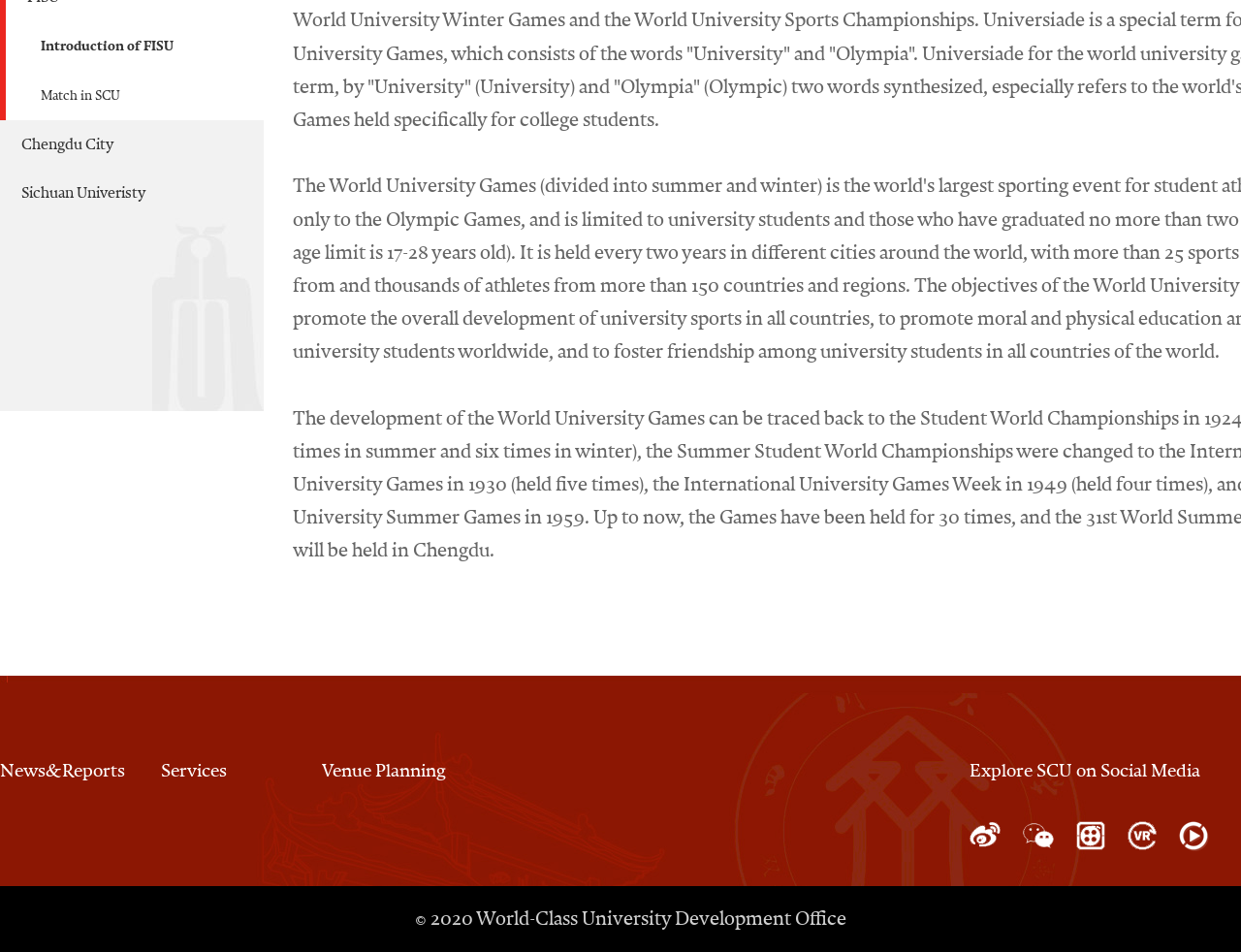Specify the bounding box coordinates (top-left x, top-left y, bottom-right x, bottom-right y) of the UI element in the screenshot that matches this description: Reviews (0)

None